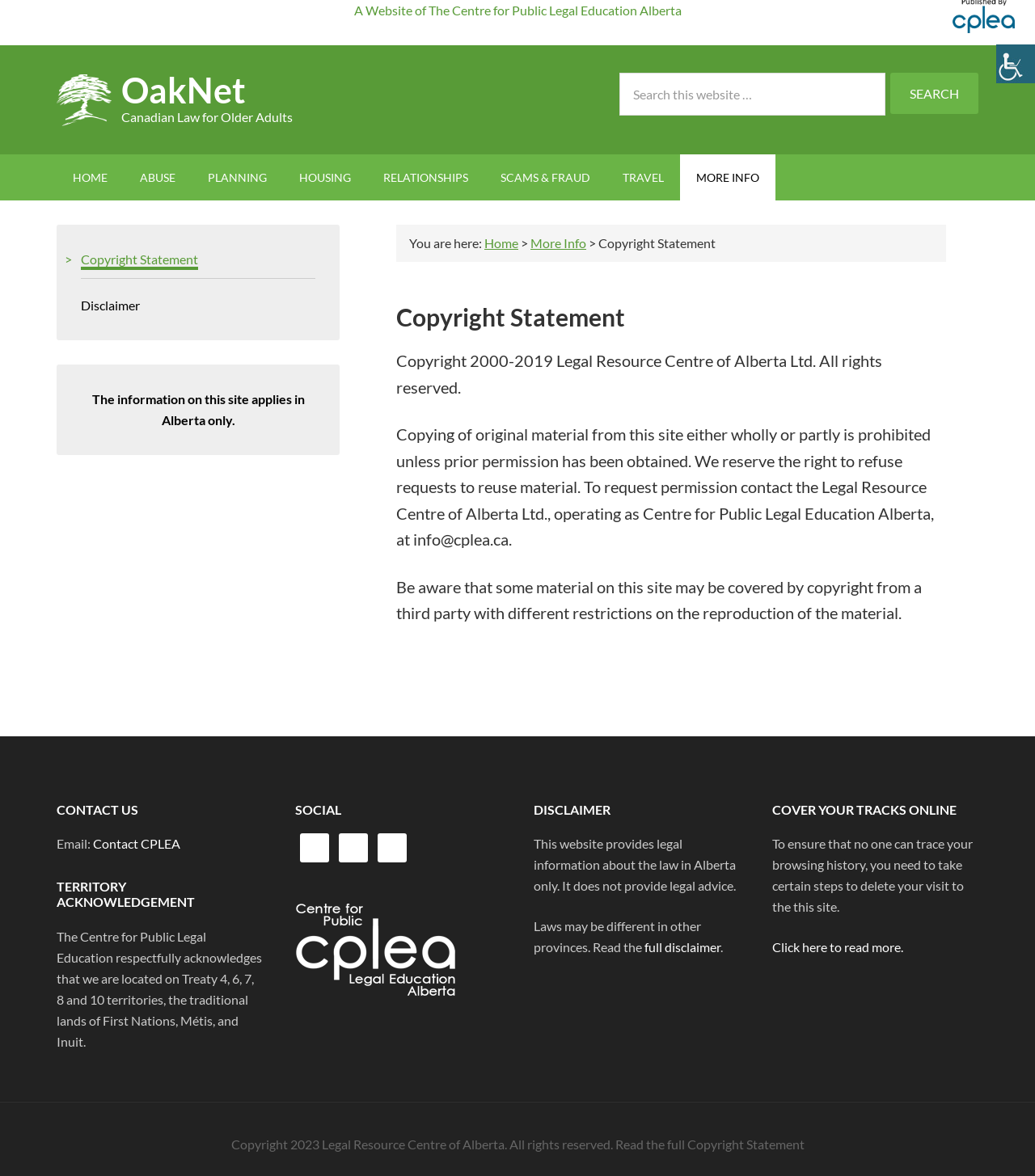Locate the coordinates of the bounding box for the clickable region that fulfills this instruction: "Go to Home page".

[0.055, 0.131, 0.12, 0.17]